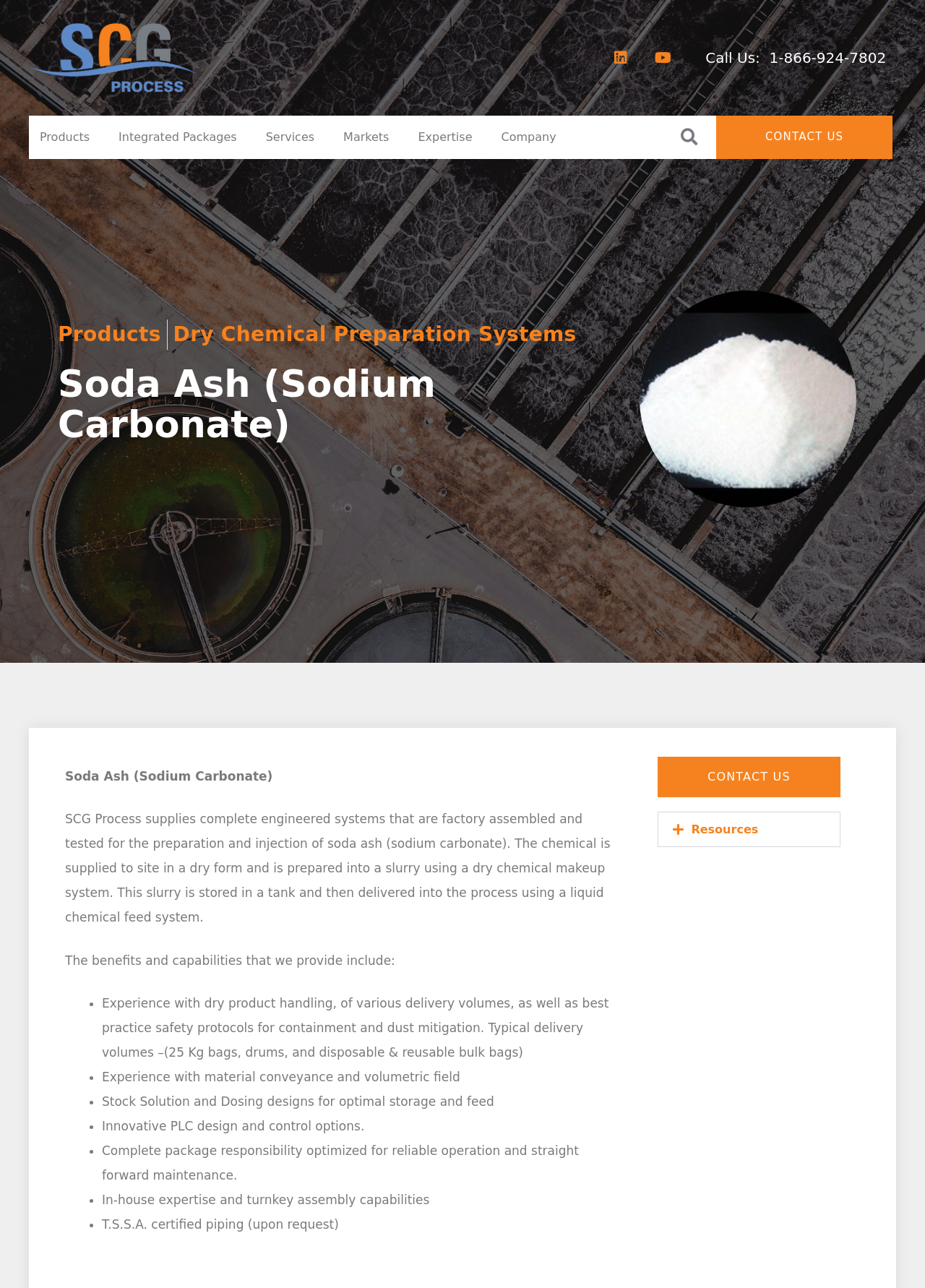Answer the following inquiry with a single word or phrase:
What is the purpose of the dry chemical makeup system?

To prepare soda ash into a slurry